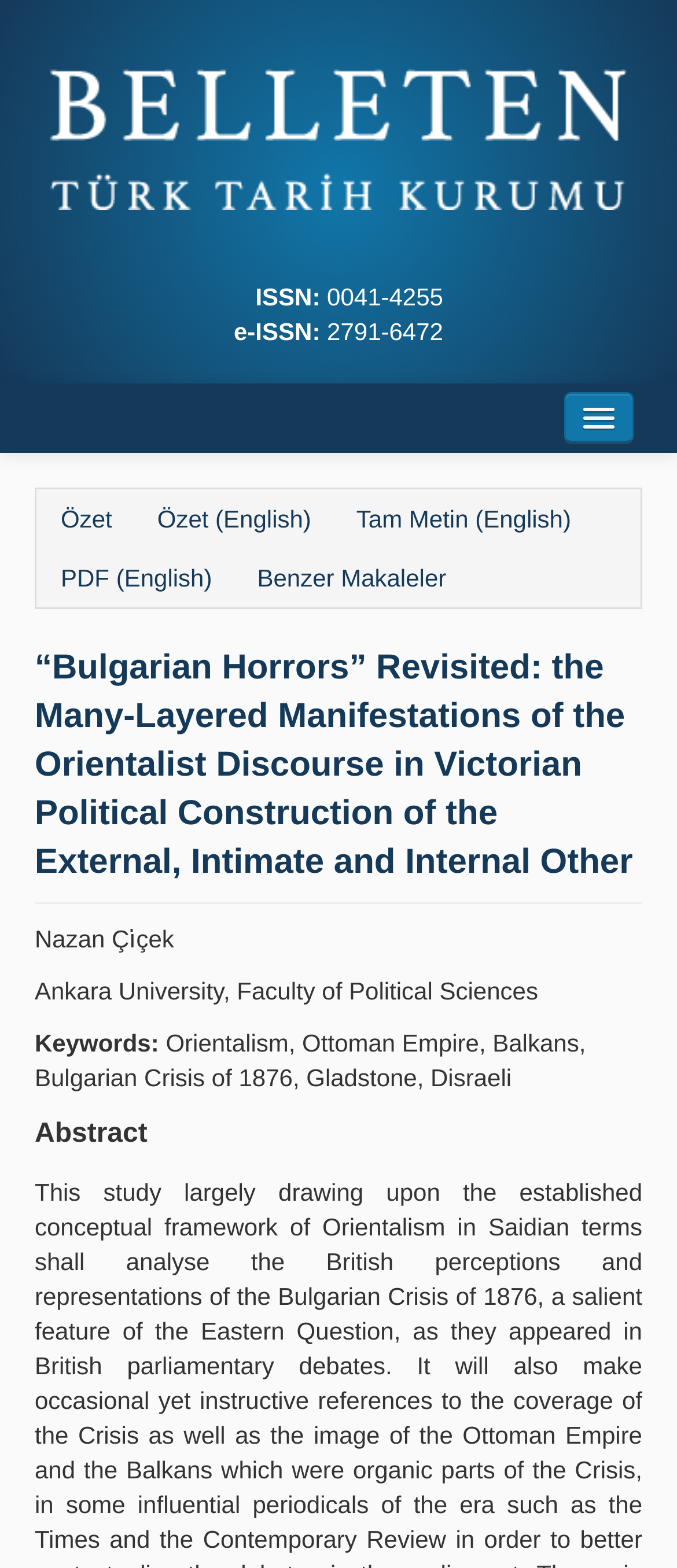Give a short answer using one word or phrase for the question:
Who is the author of the article?

Nazan Çi̇çek